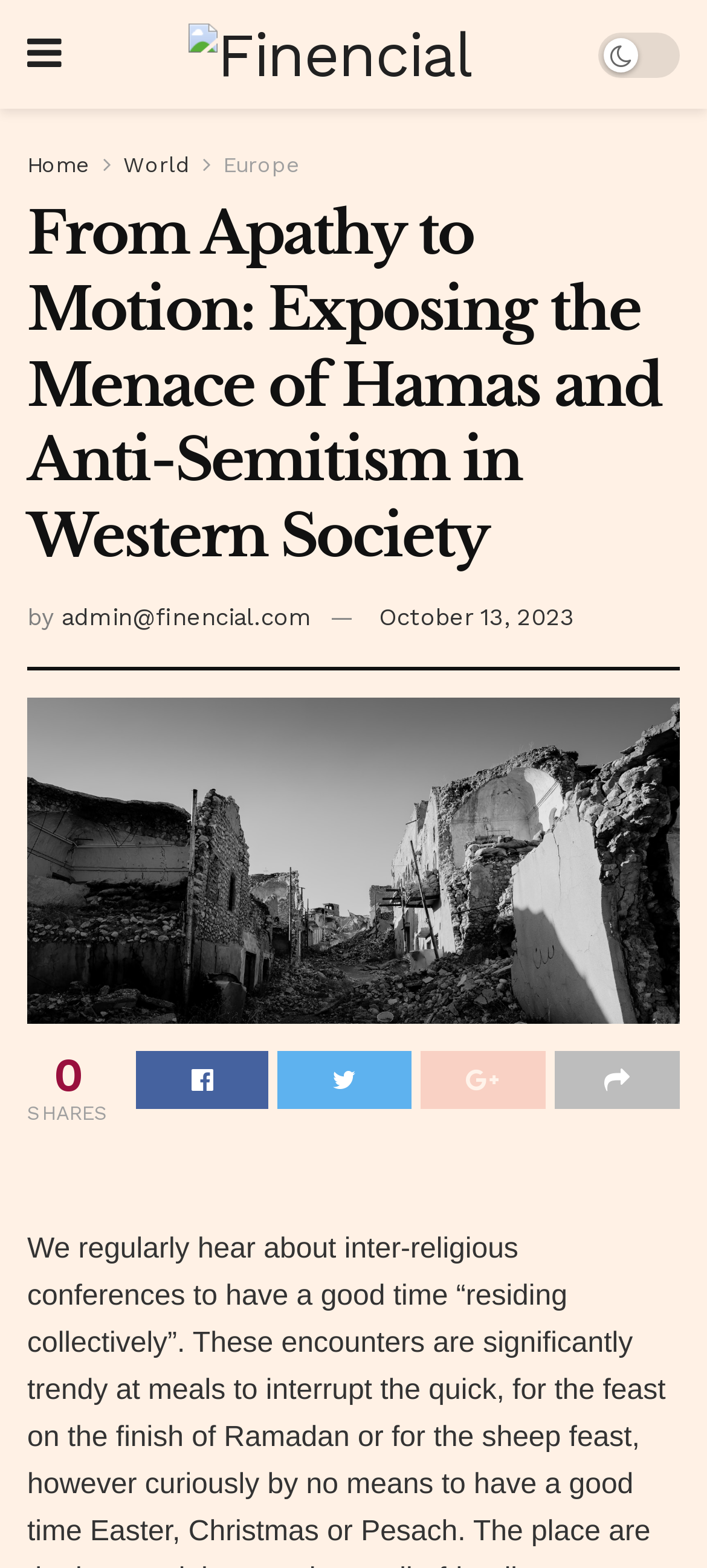Can you specify the bounding box coordinates of the area that needs to be clicked to fulfill the following instruction: "go to world news"?

[0.174, 0.097, 0.269, 0.113]